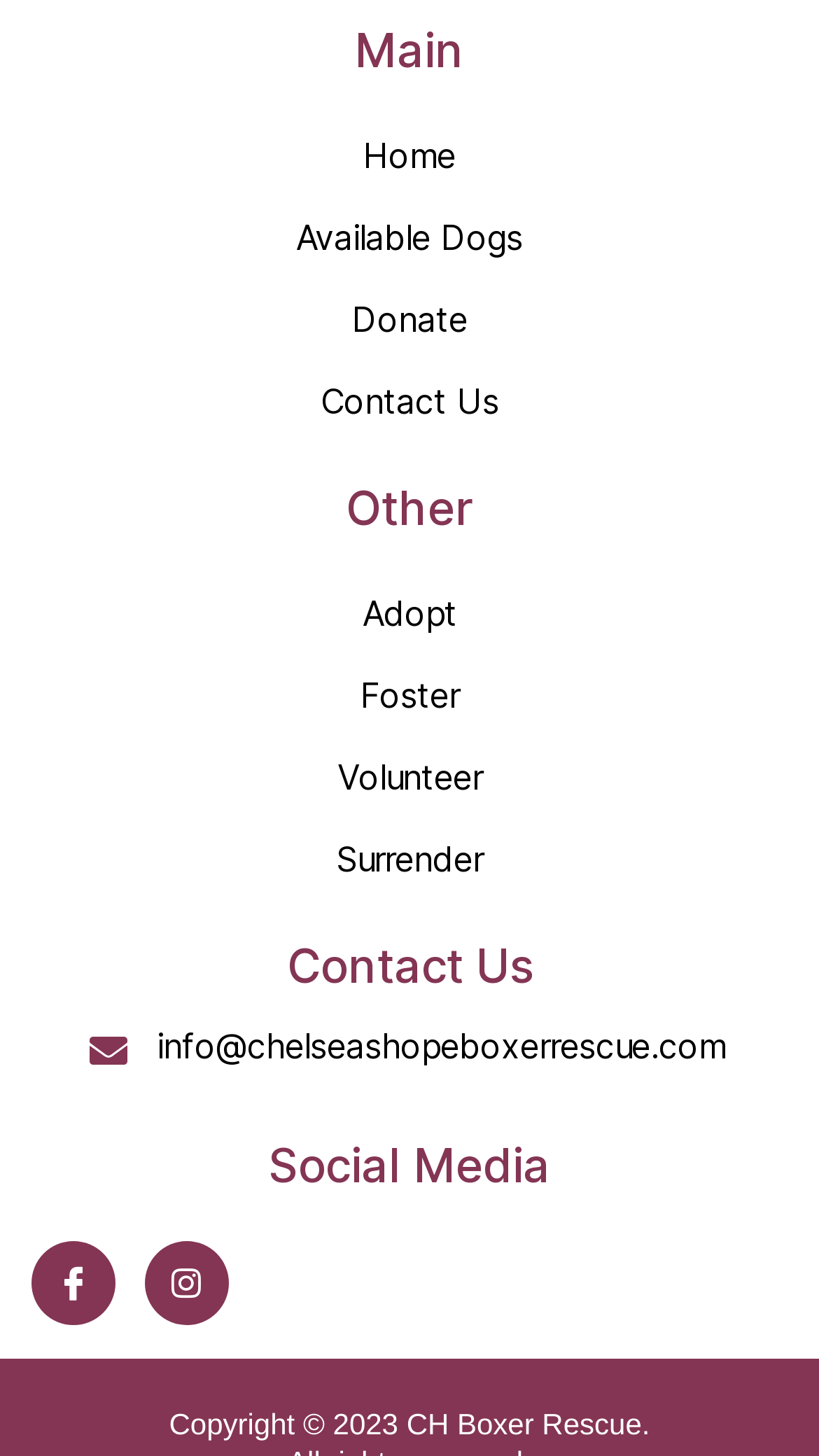Respond with a single word or phrase to the following question: How many social media links are there?

2